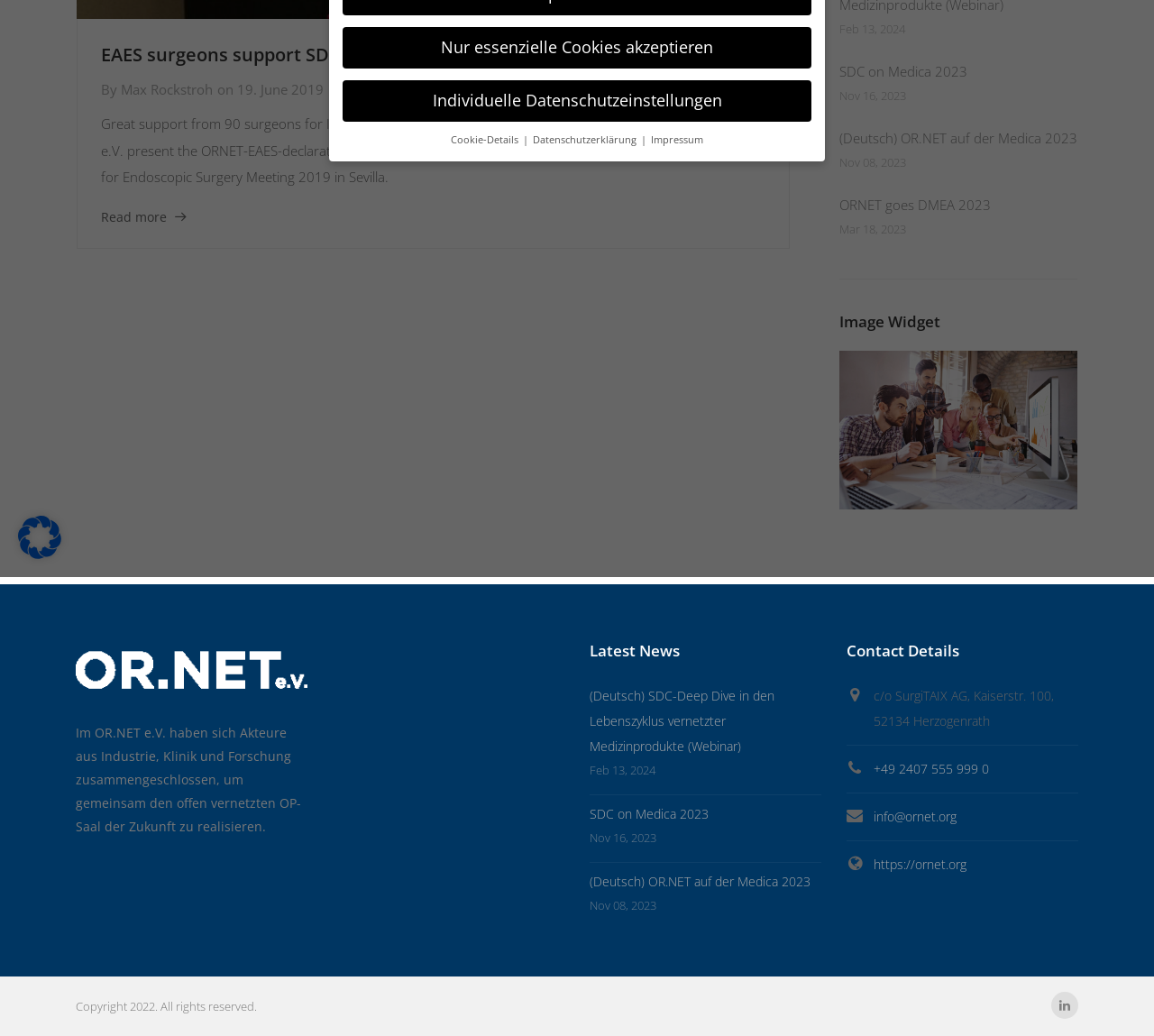Given the description of the UI element: "+49 2407 555 999 0", predict the bounding box coordinates in the form of [left, top, right, bottom], with each value being a float between 0 and 1.

[0.757, 0.734, 0.857, 0.75]